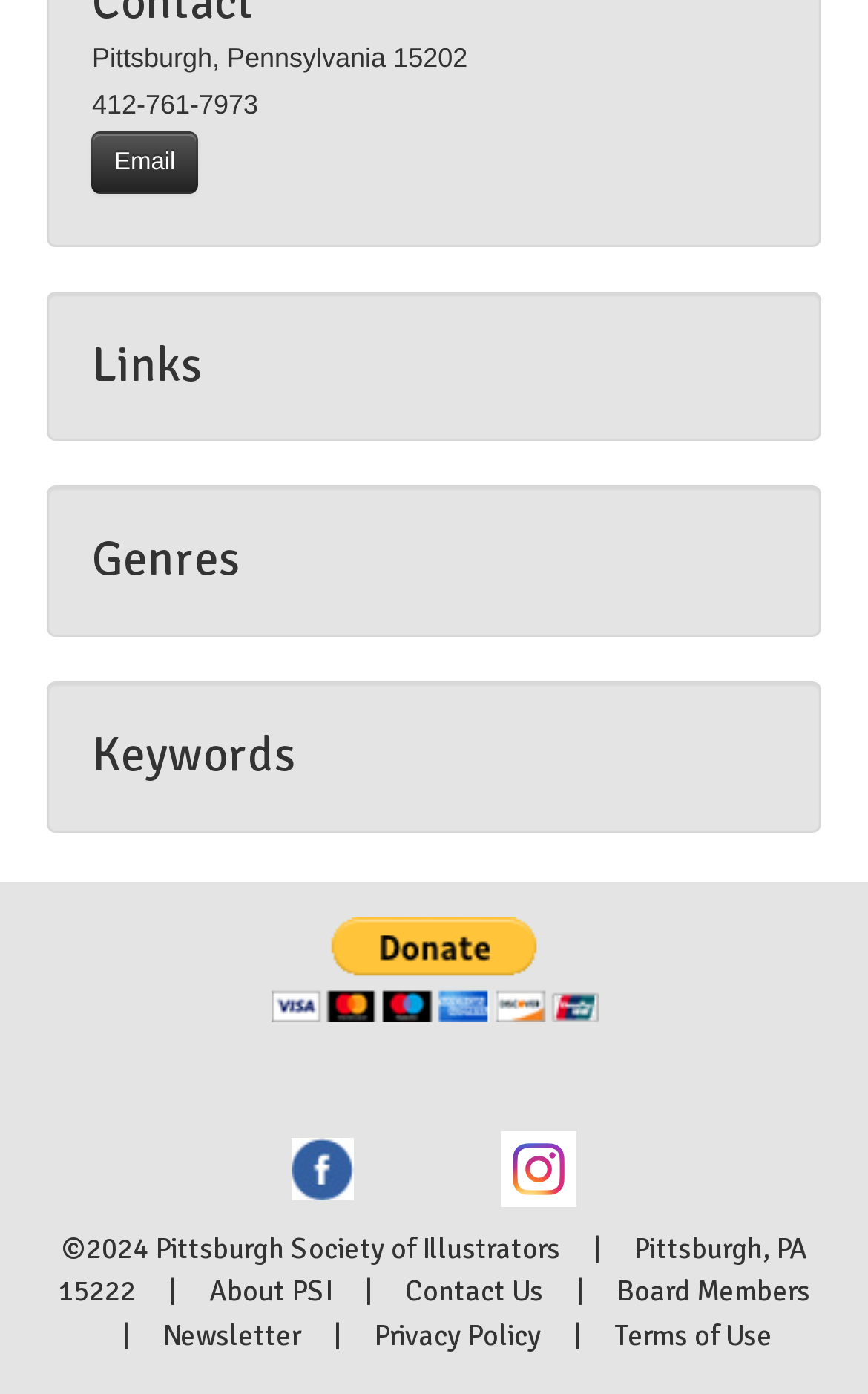Please find and report the bounding box coordinates of the element to click in order to perform the following action: "View the artist's contact information". The coordinates should be expressed as four float numbers between 0 and 1, in the format [left, top, right, bottom].

[0.106, 0.064, 0.298, 0.087]